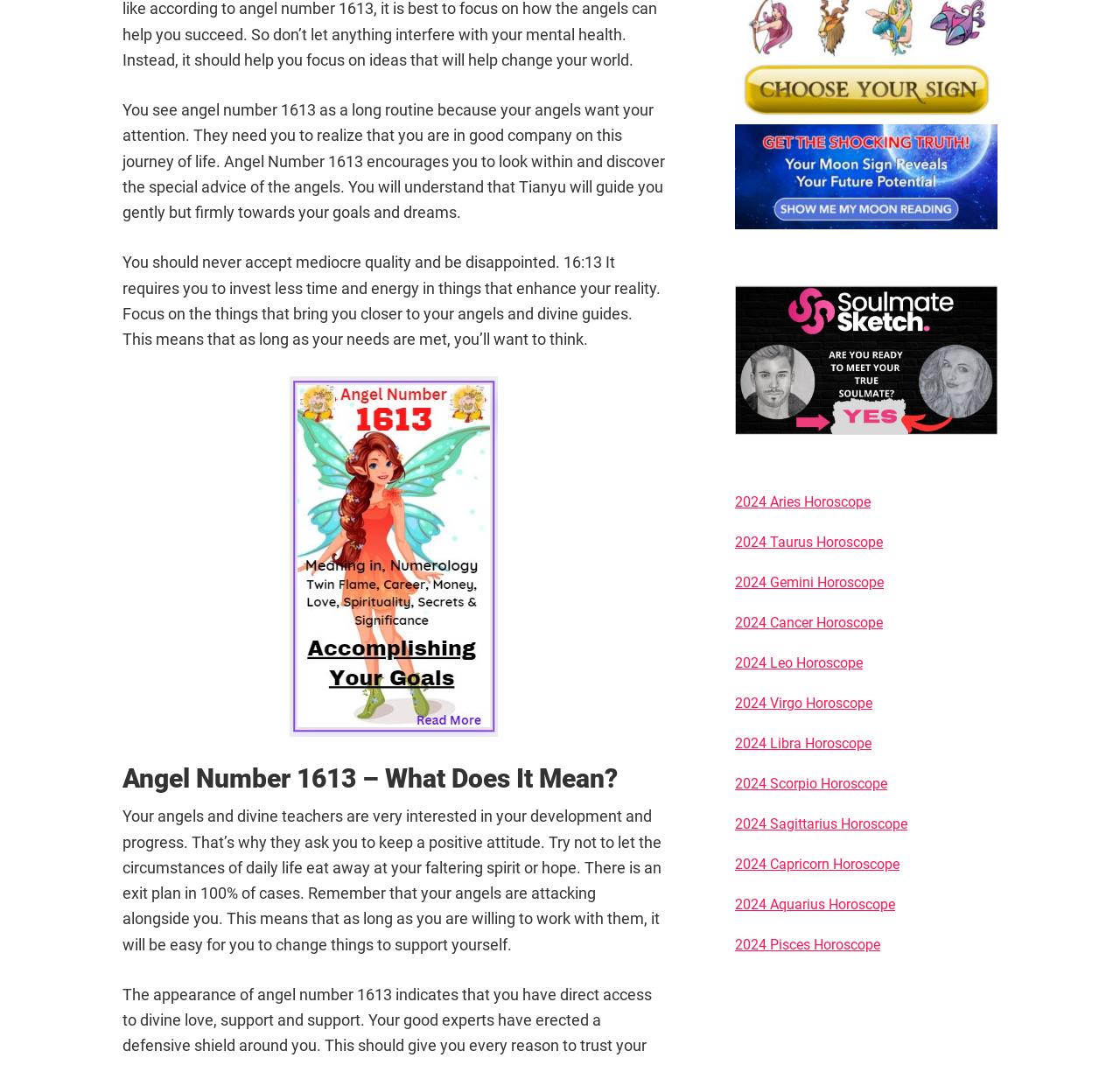Predict the bounding box of the UI element based on the description: "2024 Cancer Horoscope". The coordinates should be four float numbers between 0 and 1, formatted as [left, top, right, bottom].

[0.656, 0.577, 0.788, 0.593]